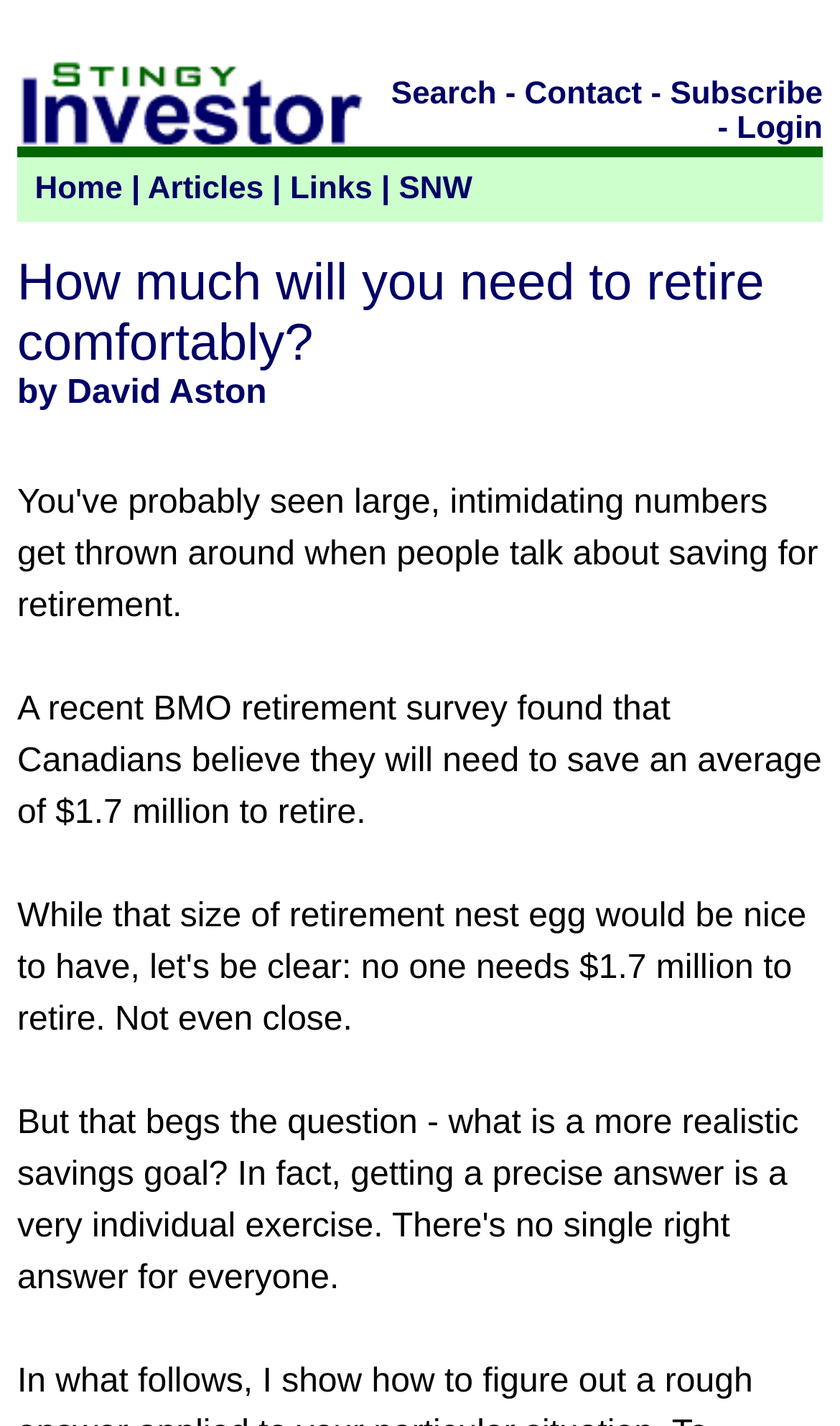Identify the bounding box coordinates of the region that needs to be clicked to carry out this instruction: "Go to the Home page". Provide these coordinates as four float numbers ranging from 0 to 1, i.e., [left, top, right, bottom].

[0.041, 0.121, 0.146, 0.145]